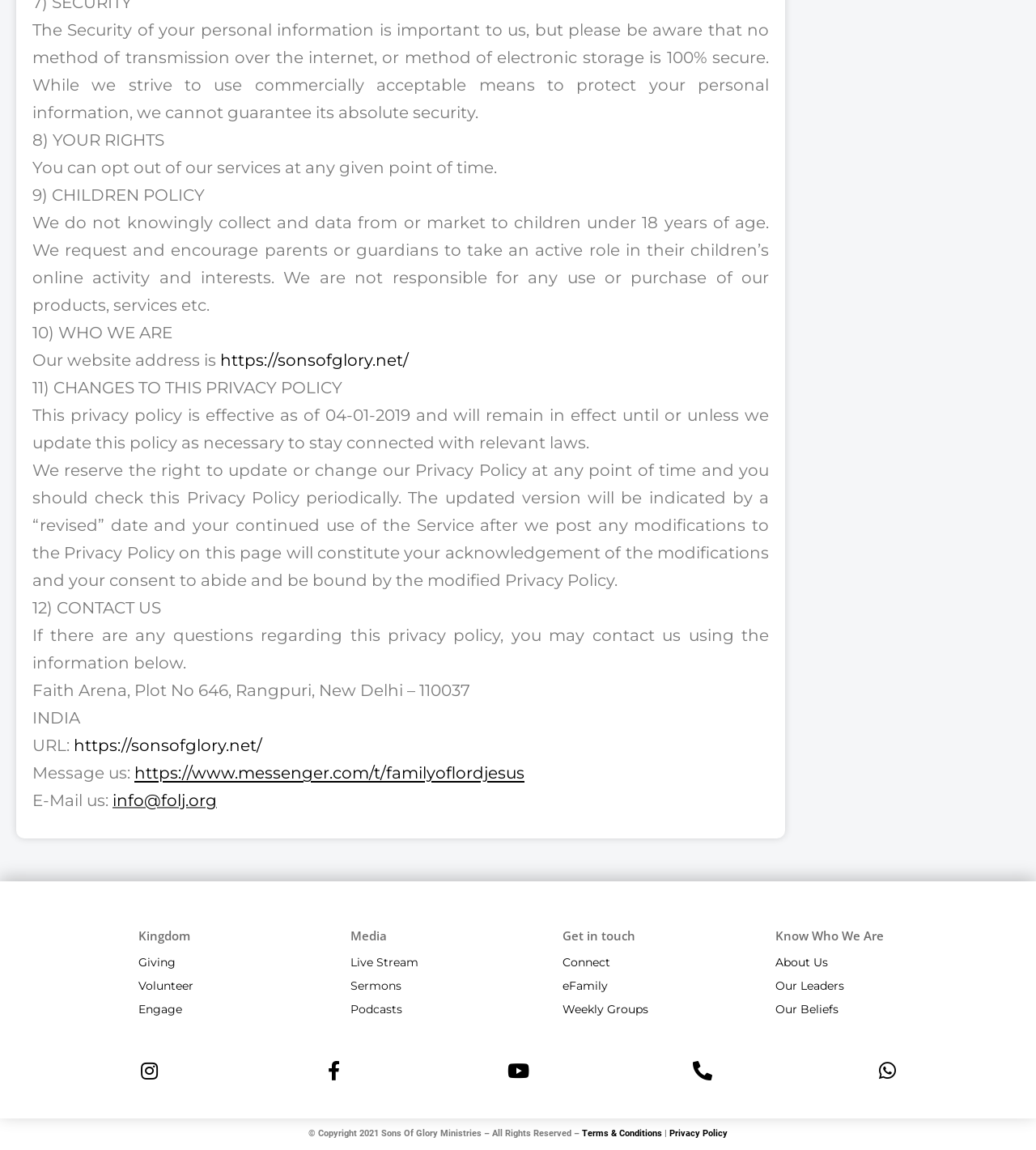Identify the bounding box for the UI element specified in this description: "Terms & Conditions". The coordinates must be four float numbers between 0 and 1, formatted as [left, top, right, bottom].

[0.562, 0.981, 0.639, 0.99]